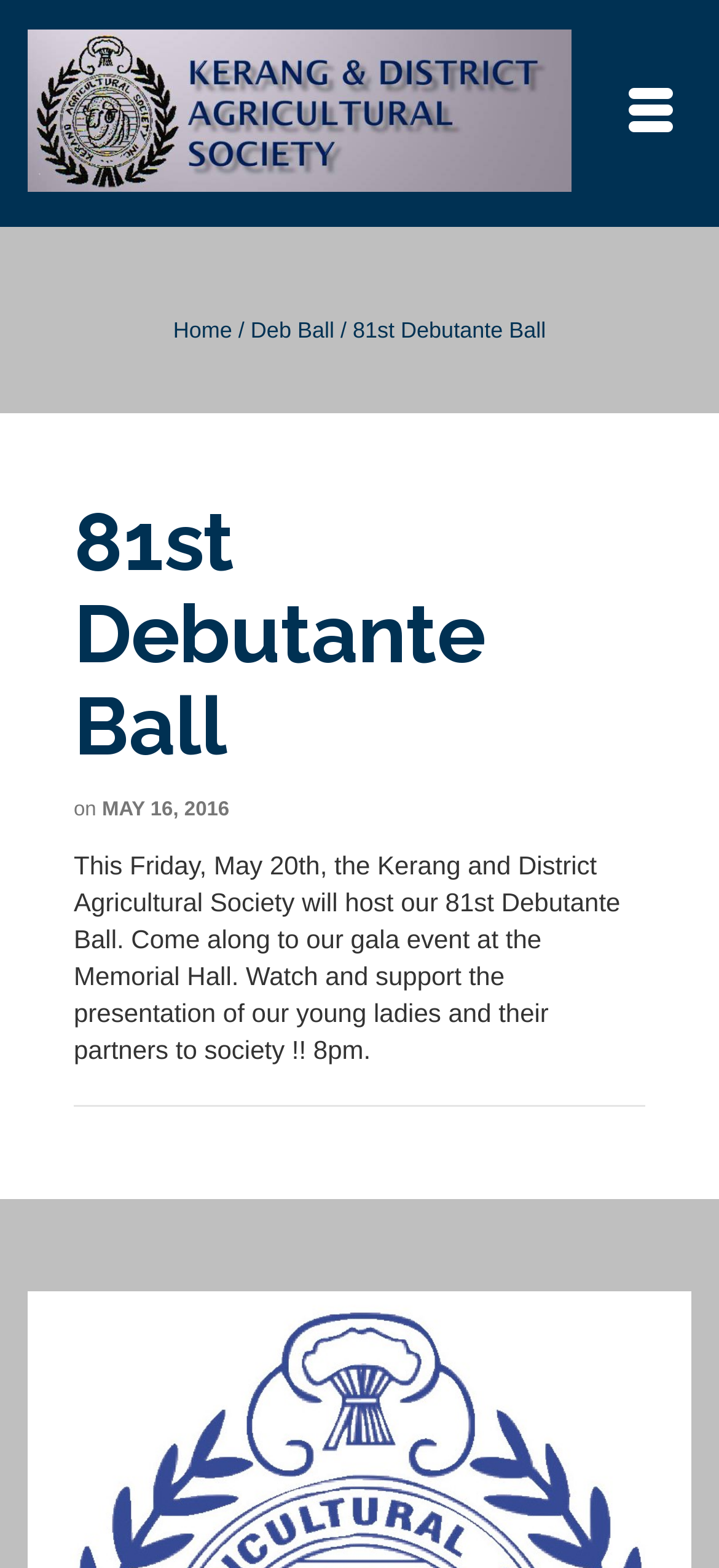Where is the gala event being held?
Please provide a single word or phrase based on the screenshot.

Memorial Hall